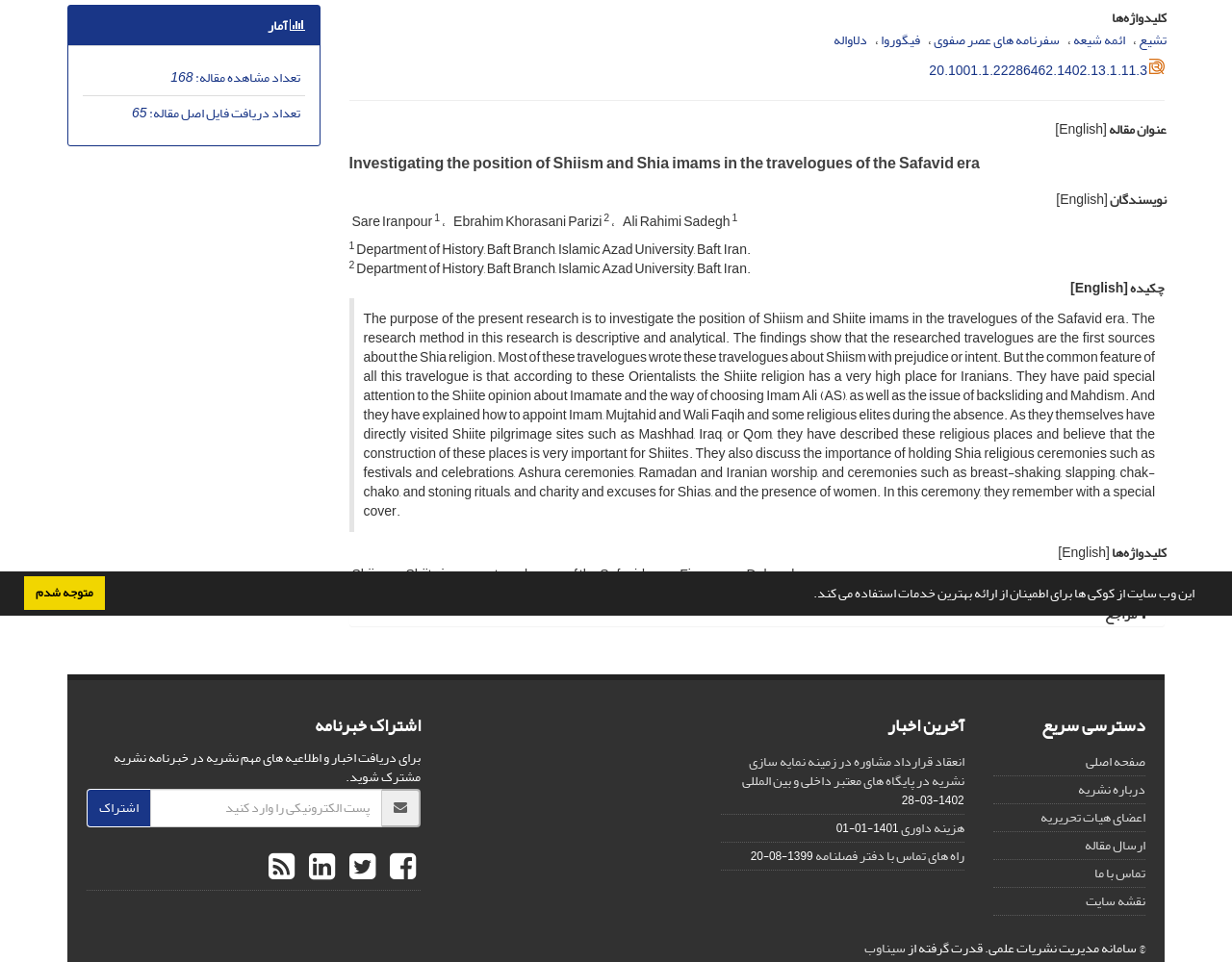From the webpage screenshot, predict the bounding box of the UI element that matches this description: "اعضای هیات تحریریه".

[0.845, 0.836, 0.93, 0.863]